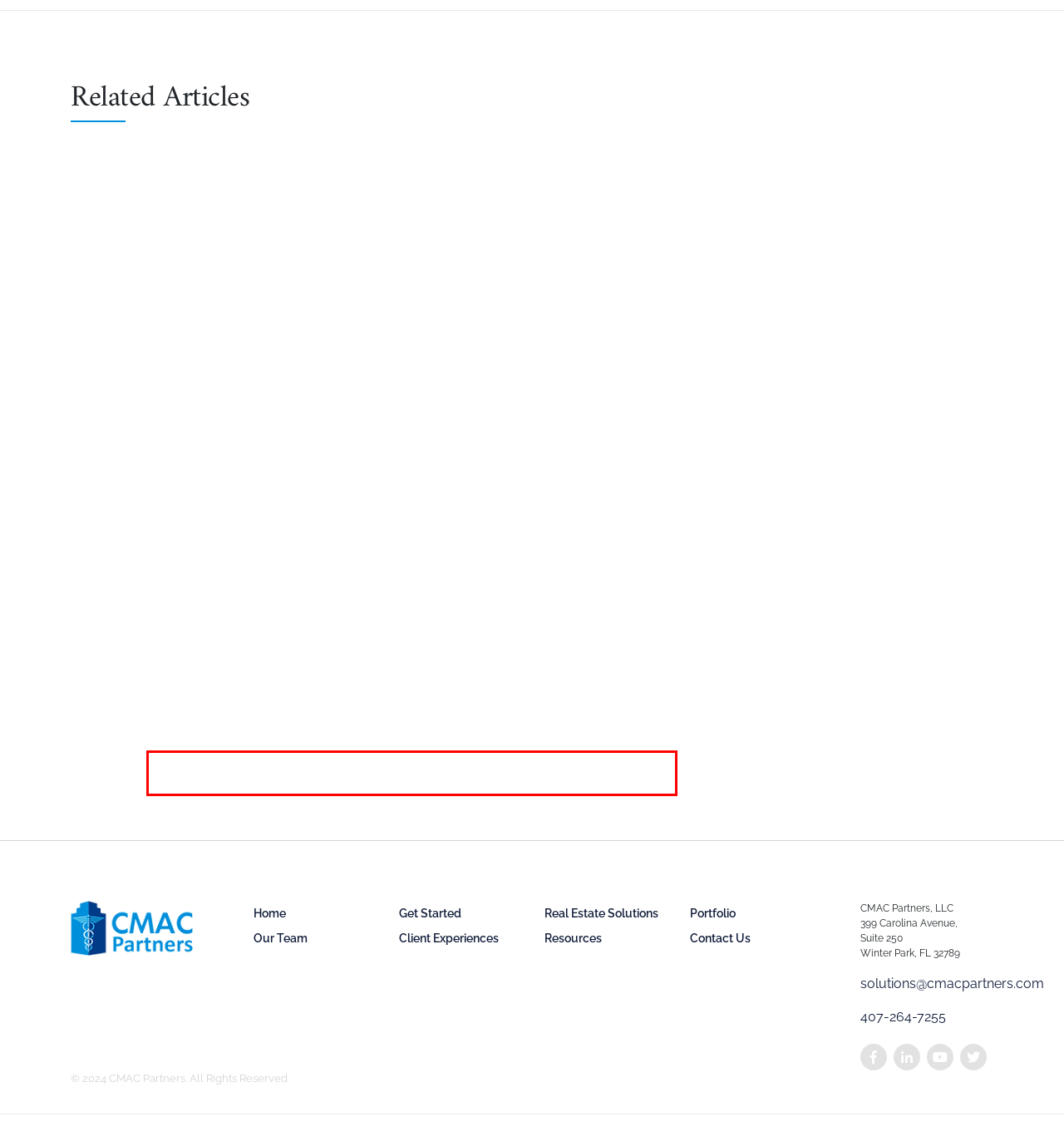You have a screenshot of a webpage with a UI element highlighted by a red bounding box. Use OCR to obtain the text within this highlighted area.

2023 Year-End Review: Navigating Economic Waves and Embracing Technological Tides As we bid adieu to 2023, it's only fitting to reflect on a year filled...